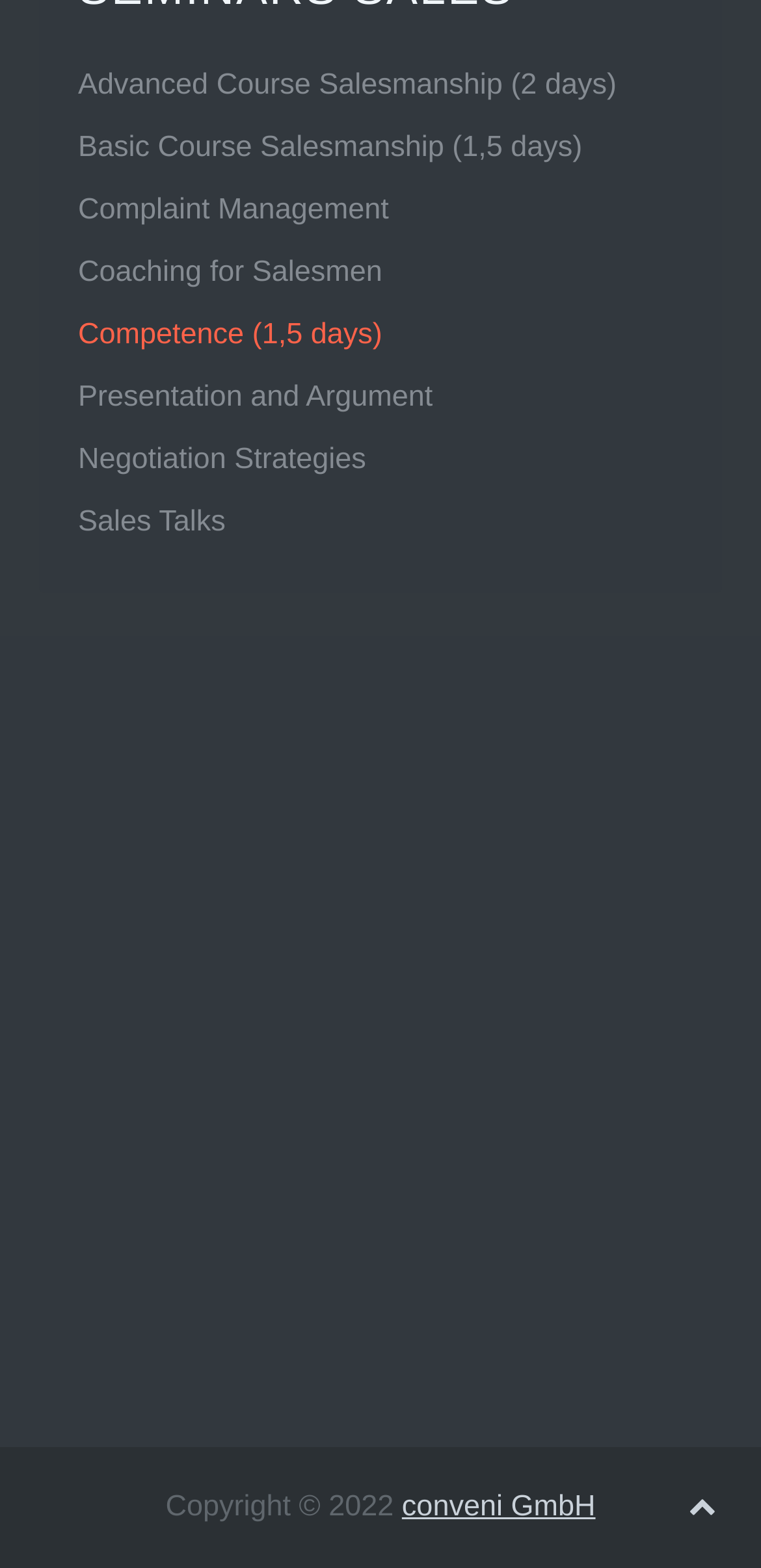Please specify the bounding box coordinates of the clickable region necessary for completing the following instruction: "Check Copyright Information". The coordinates must consist of four float numbers between 0 and 1, i.e., [left, top, right, bottom].

[0.218, 0.95, 0.528, 0.971]